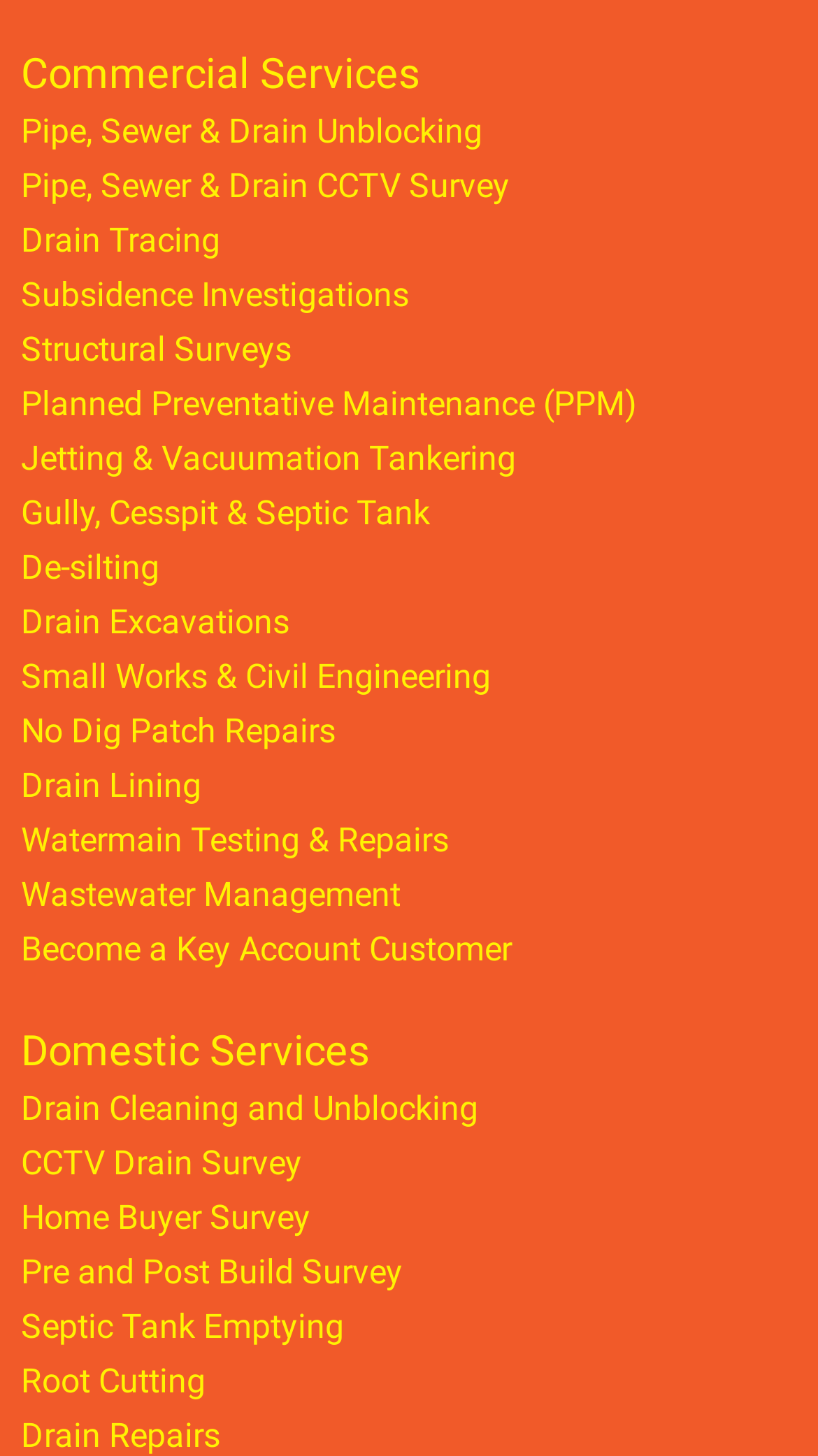Kindly determine the bounding box coordinates for the area that needs to be clicked to execute this instruction: "Get information on Drain Cleaning and Unblocking".

[0.026, 0.748, 0.585, 0.775]